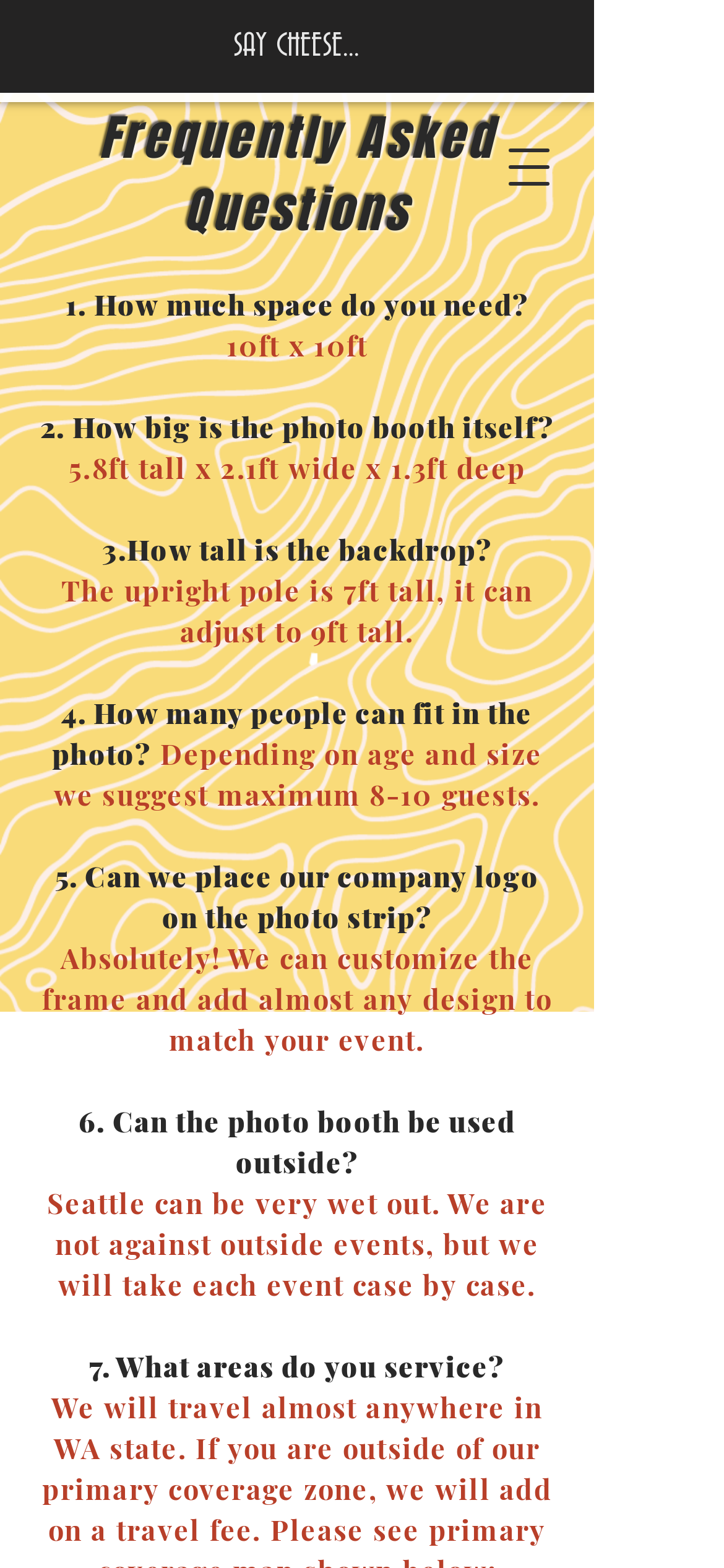Using the information shown in the image, answer the question with as much detail as possible: Is the photo booth service available for outdoor events?

According to the FAQ section, question 6 asks 'Can the photo booth be used outside?' and the answer is 'Seattle can be very wet out. We are not against outside events, but we will take each event case by case.'